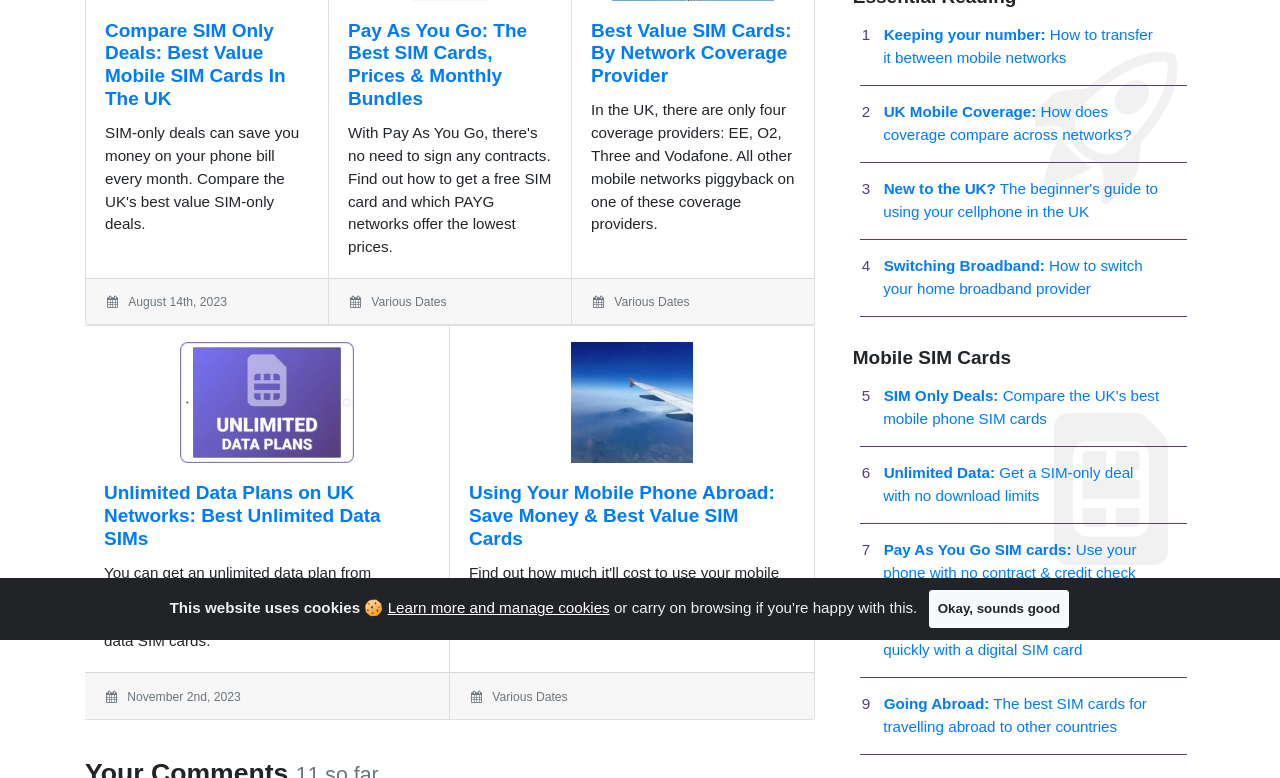Determine the bounding box for the described HTML element: "Okay, sounds good". Ensure the coordinates are four float numbers between 0 and 1 in the format [left, top, right, bottom].

[0.726, 0.759, 0.835, 0.807]